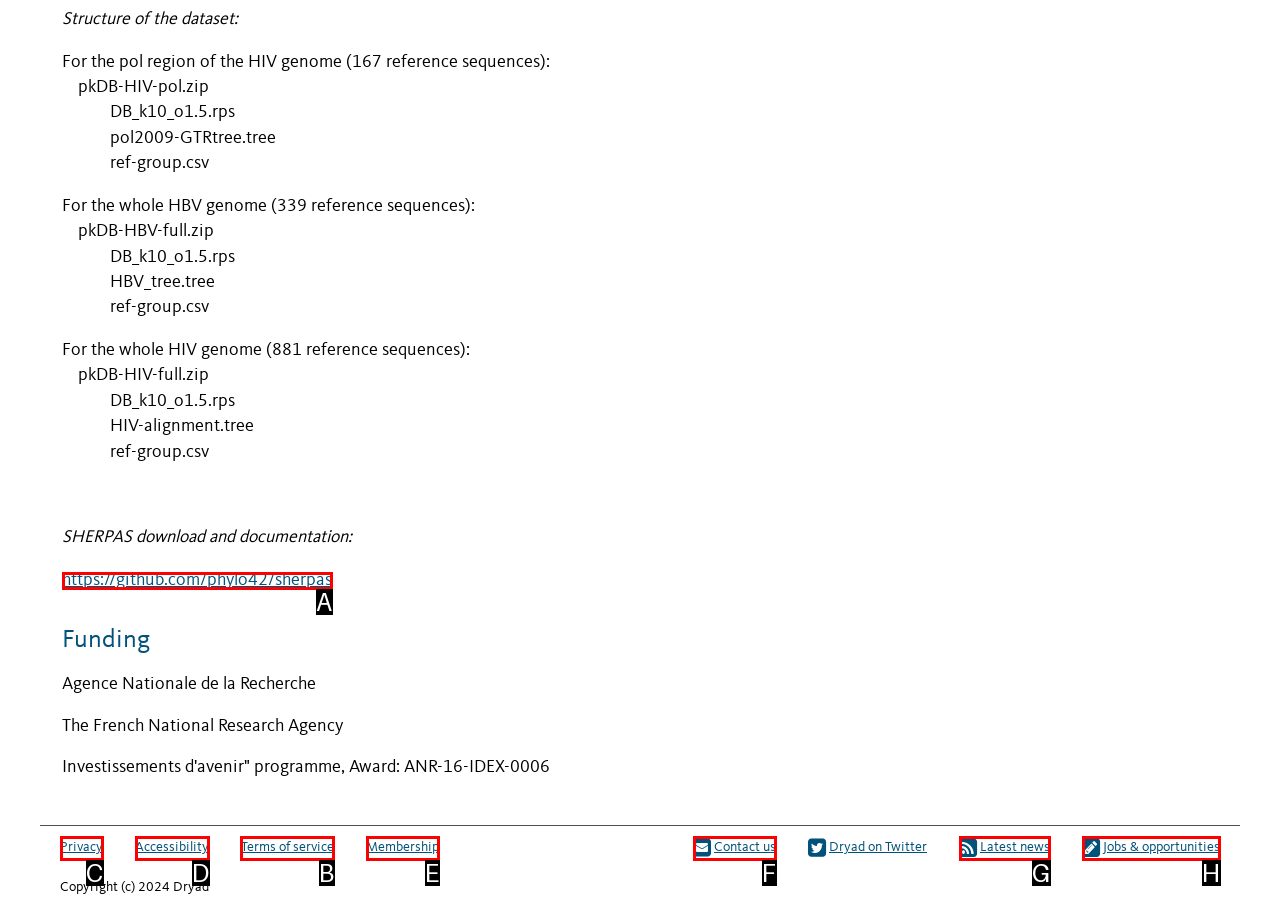Identify the letter of the option that should be selected to accomplish the following task: view Terms of service. Provide the letter directly.

B